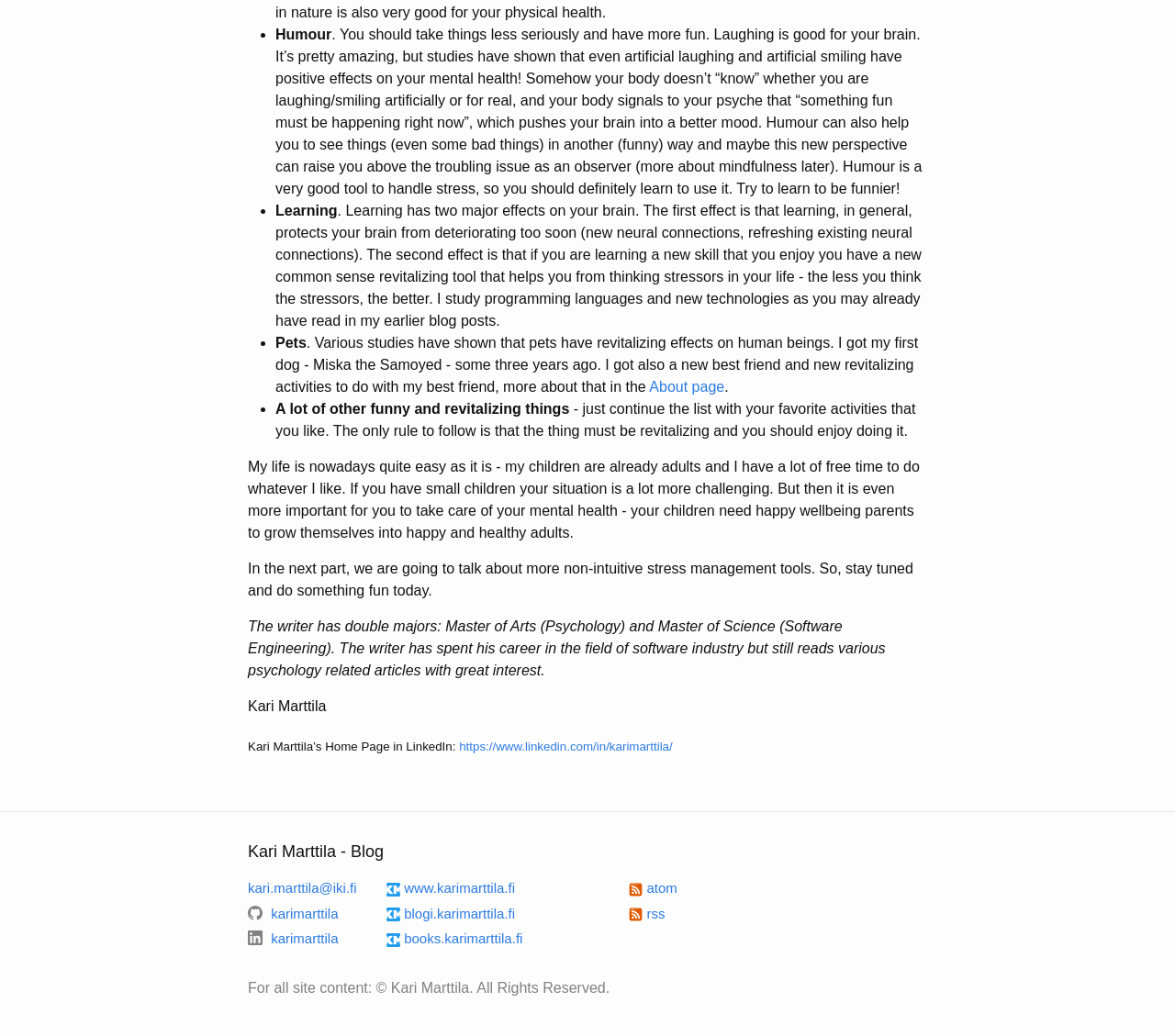Kindly determine the bounding box coordinates for the clickable area to achieve the given instruction: "Contact the writer through email".

[0.211, 0.85, 0.304, 0.865]